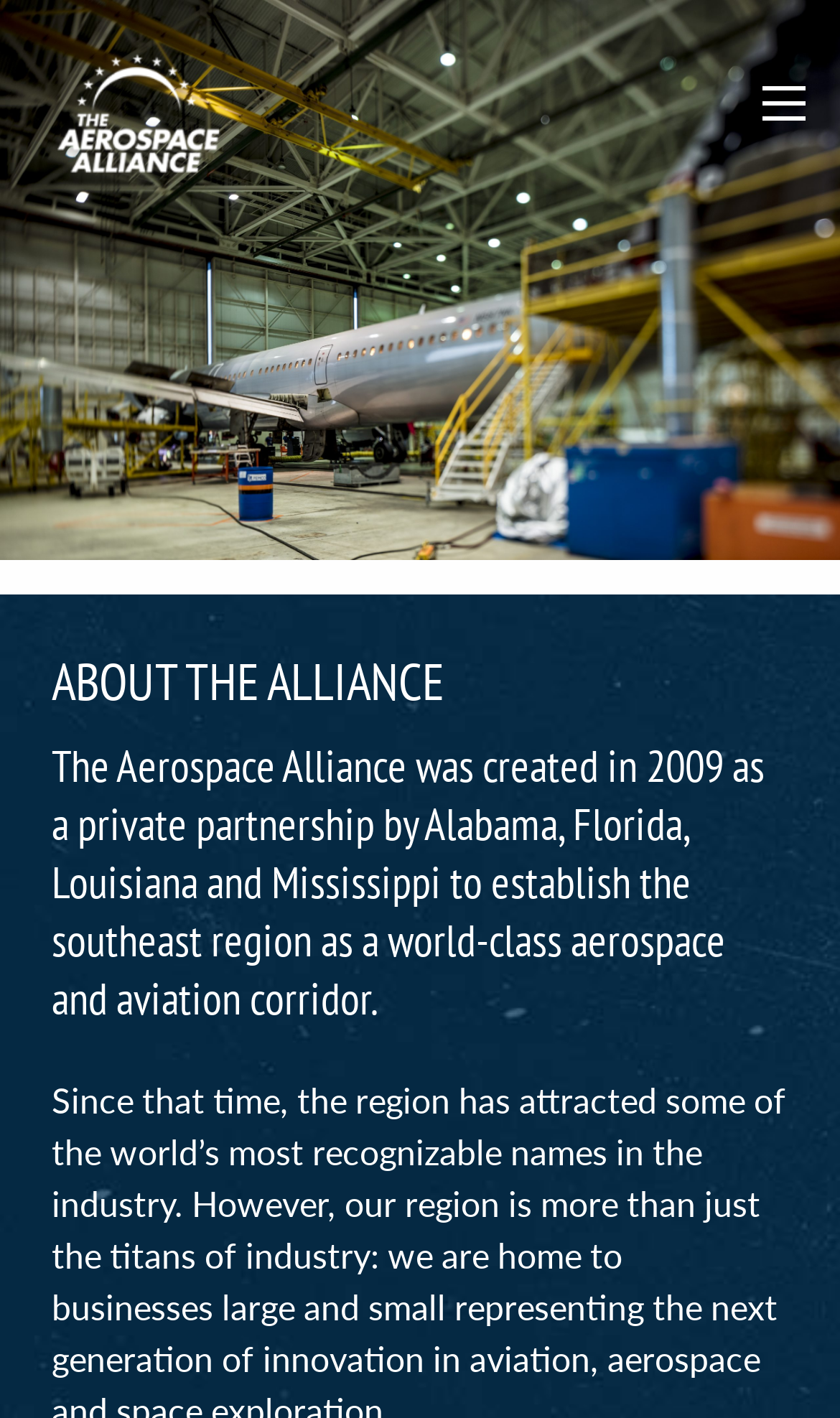Please identify the webpage's heading and generate its text content.

ABOUT THE ALLIANCE